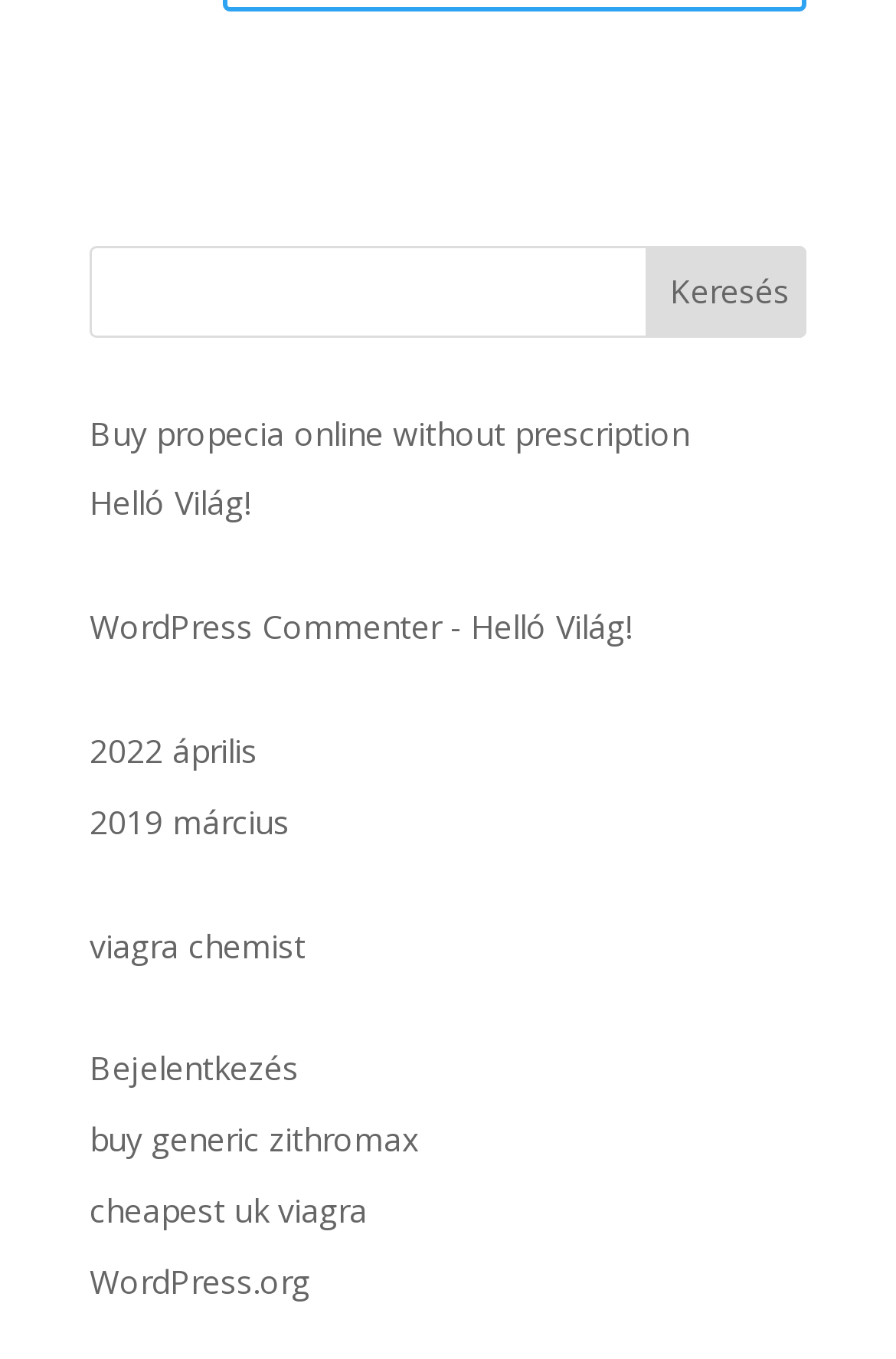What is the purpose of the textbox?
From the details in the image, answer the question comprehensively.

The textbox is located next to a button labeled 'Keresés', which is Hungarian for 'Search'. This suggests that the textbox is intended for users to input search queries.